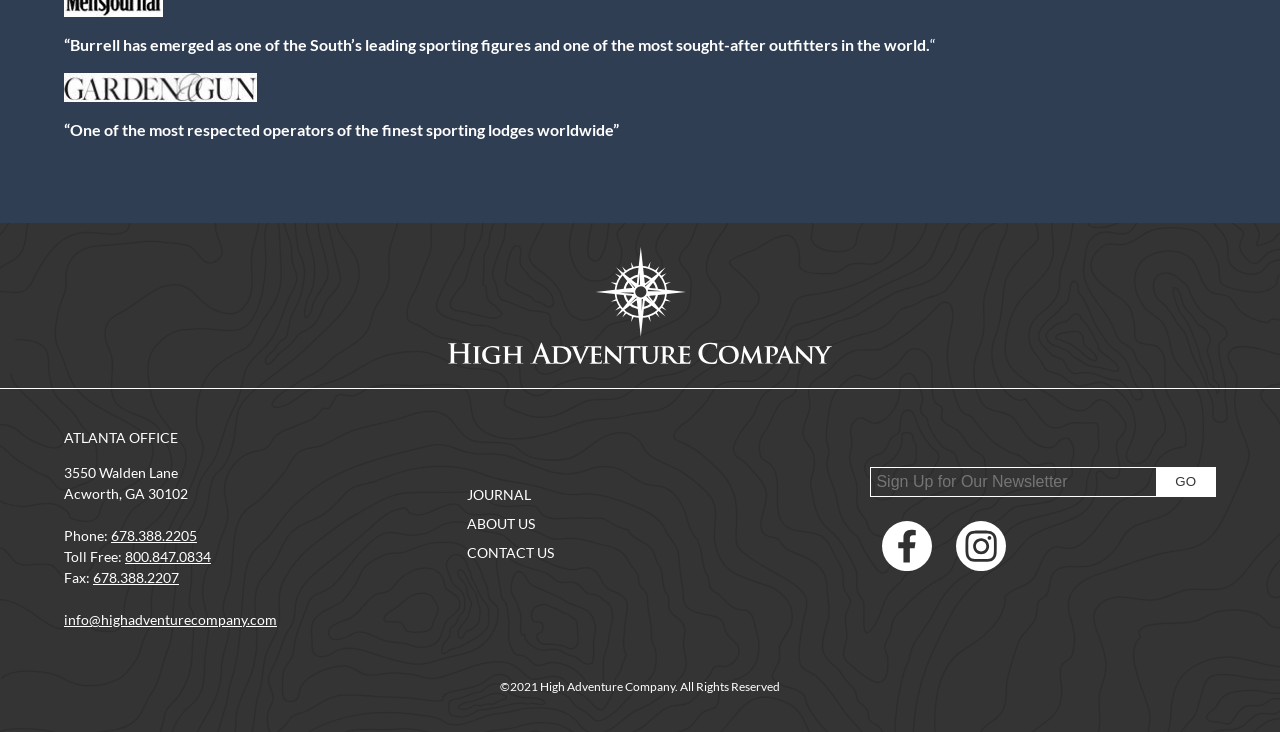What is the purpose of the textbox at the bottom of the page?
Kindly give a detailed and elaborate answer to the question.

The purpose of the textbox at the bottom of the page can be inferred from the label 'Sign Up for Our Newsletter' above the textbox, which suggests that users can enter their information to receive a newsletter.